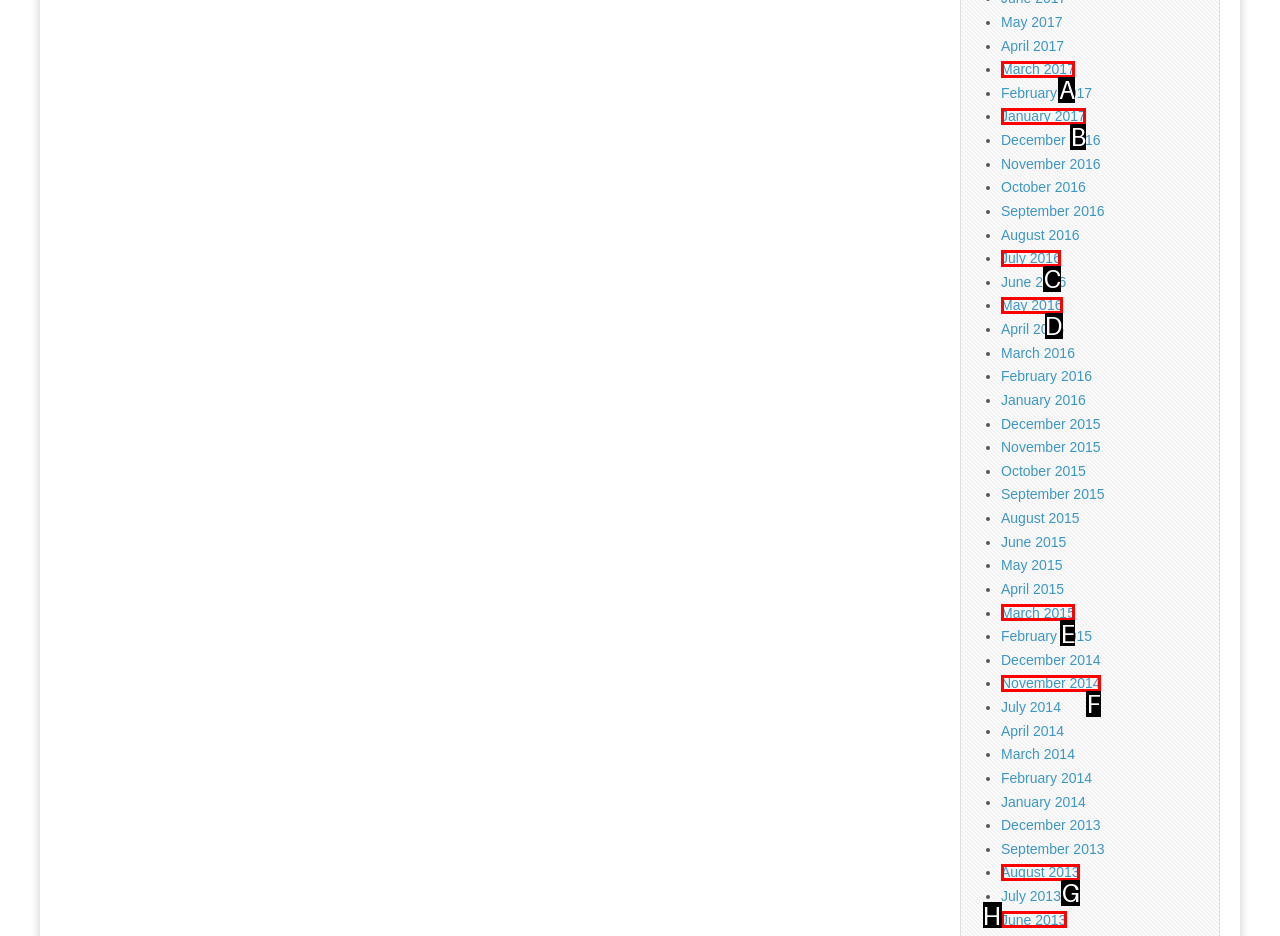Identify the option that corresponds to the description: May 2016 
Provide the letter of the matching option from the available choices directly.

D